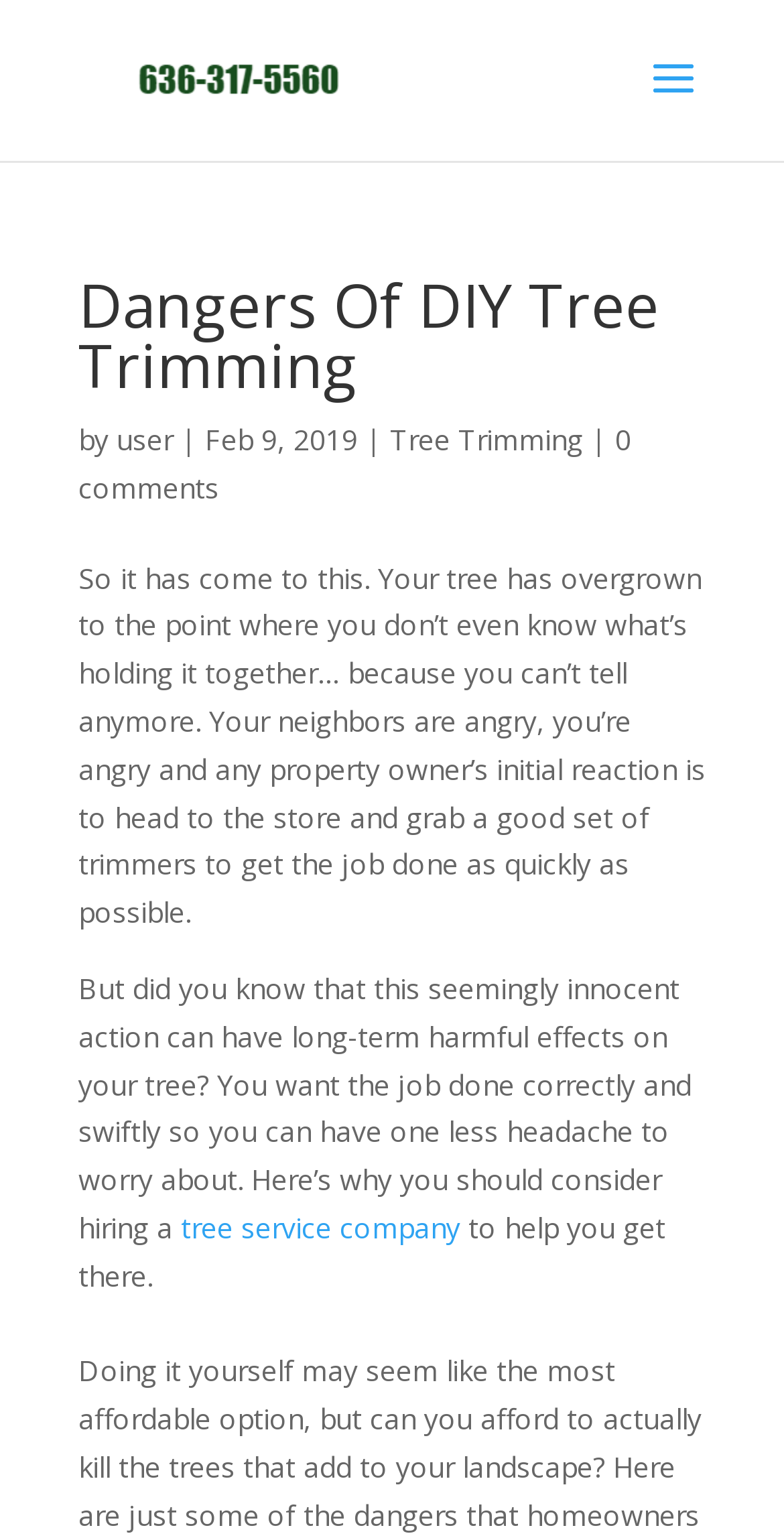What is the location mentioned in the webpage?
Based on the image, answer the question in a detailed manner.

I determined the location by looking at the root element 'Dangers of DIY Tree Trimming in Arnold, Missouri' which suggests that the location mentioned in the webpage is Arnold, Missouri.